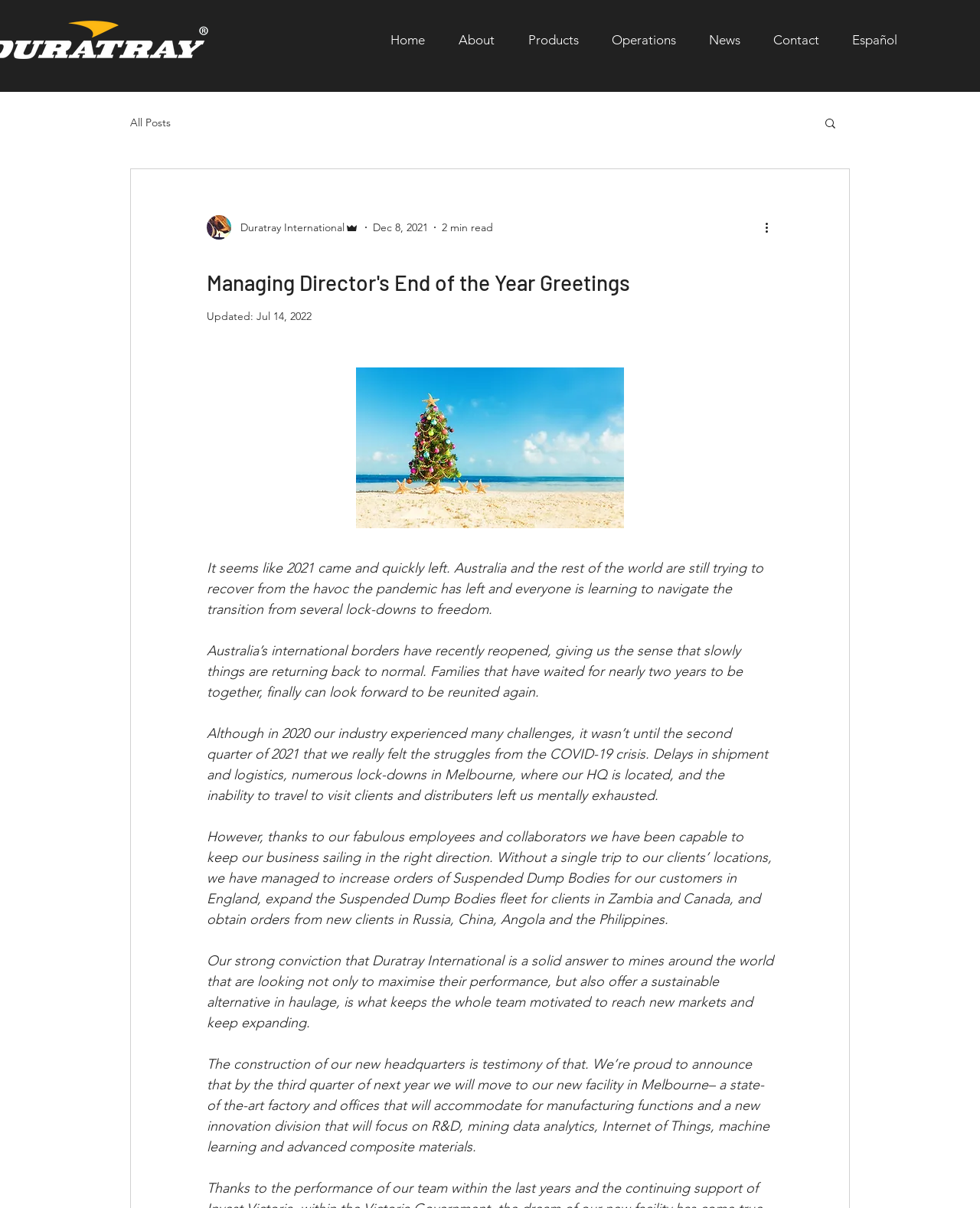Specify the bounding box coordinates of the area that needs to be clicked to achieve the following instruction: "Click the 'Homepage' link".

None